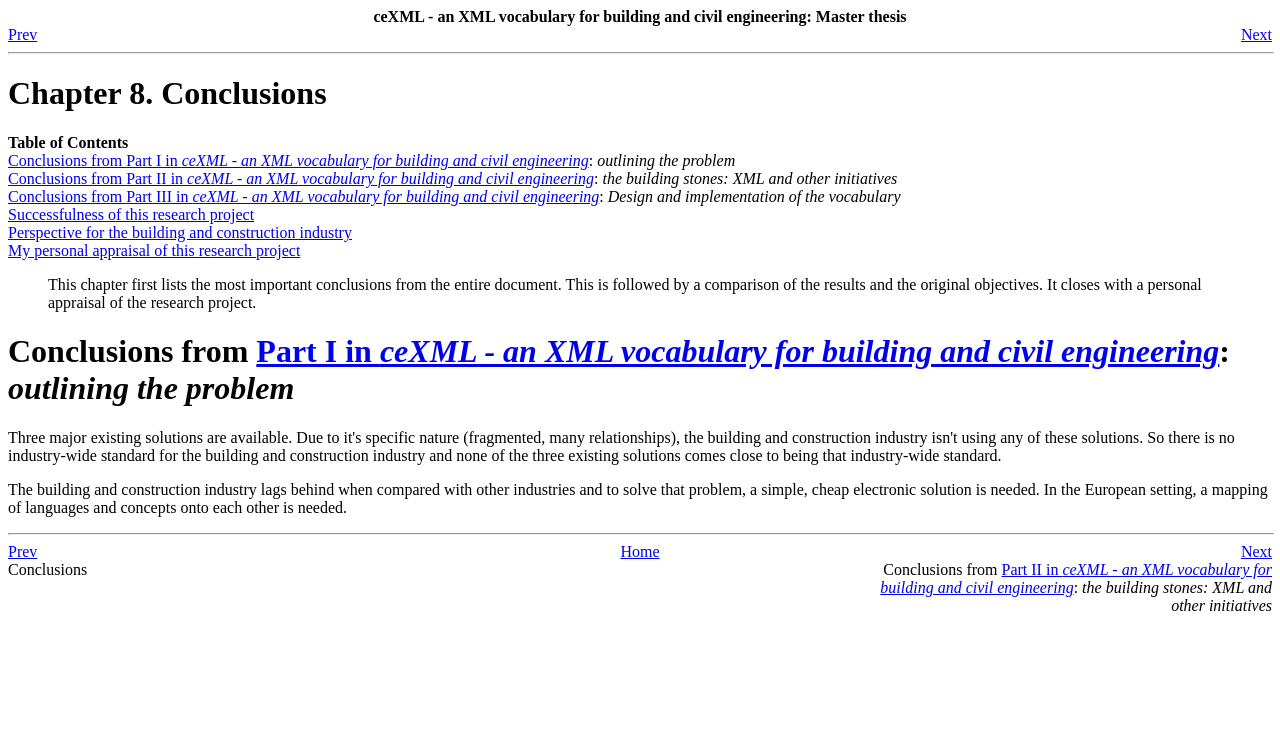Provide a short answer to the following question with just one word or phrase: What is the purpose of the building and construction industry solution?

To solve the problem of lagging behind